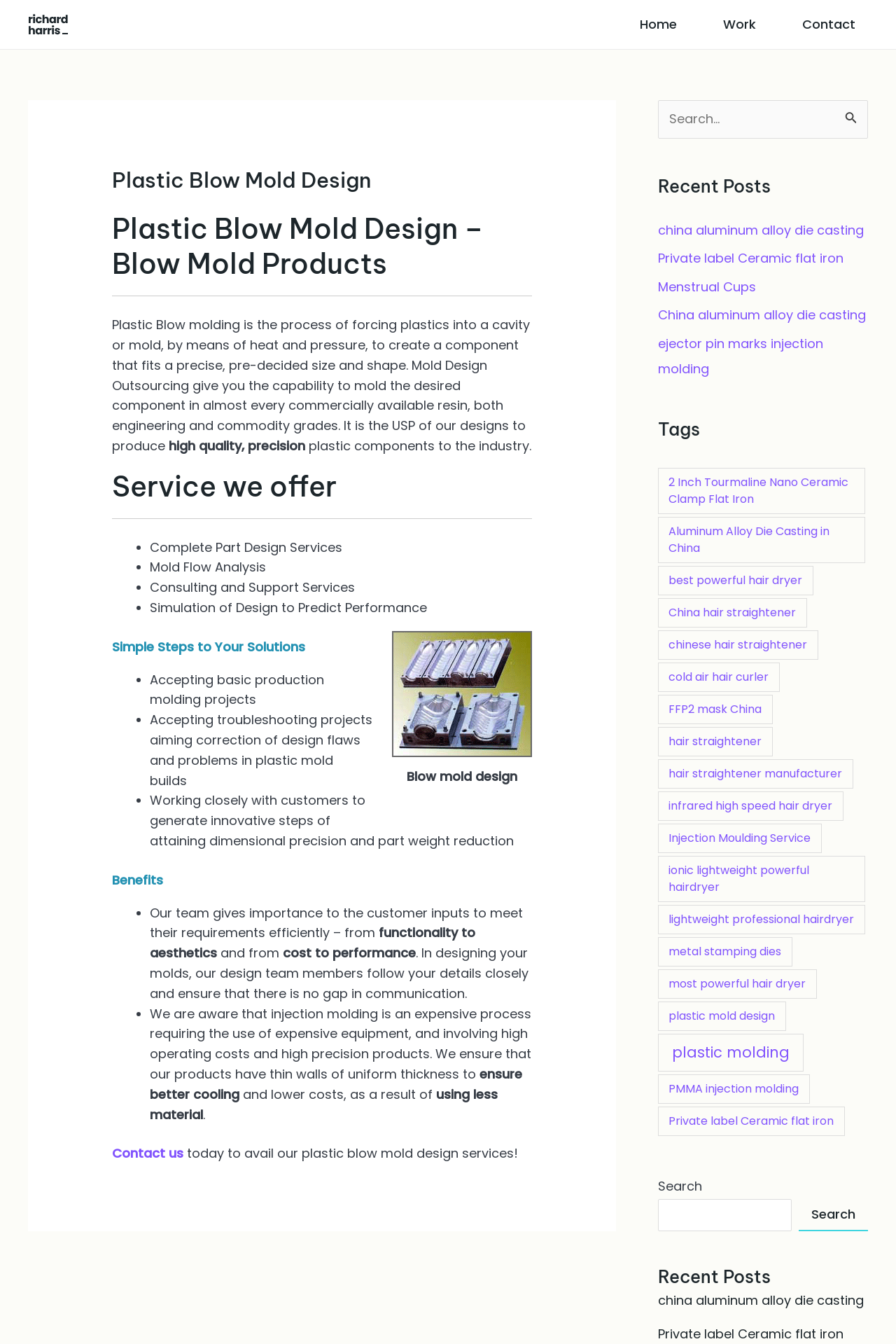How many steps are involved in getting a solution?
Carefully analyze the image and provide a detailed answer to the question.

According to the webpage, there are simple steps involved in getting a solution, which are listed as 'Accepting basic production molding projects', 'Accepting troubleshooting projects', and 'Working closely with customers to generate innovative steps'.